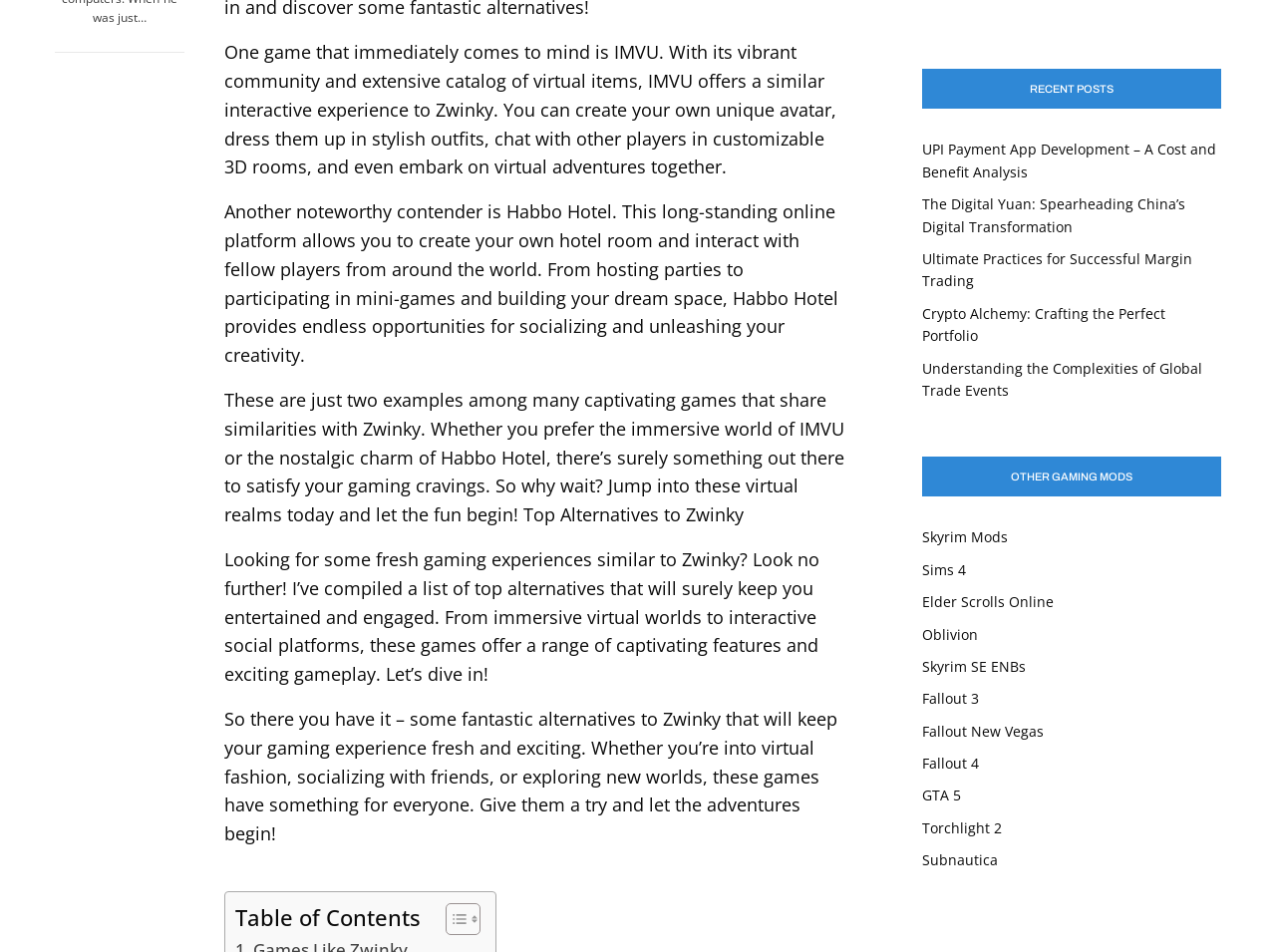Please give a succinct answer using a single word or phrase:
What type of content is listed under 'RECENT POSTS'?

Article links